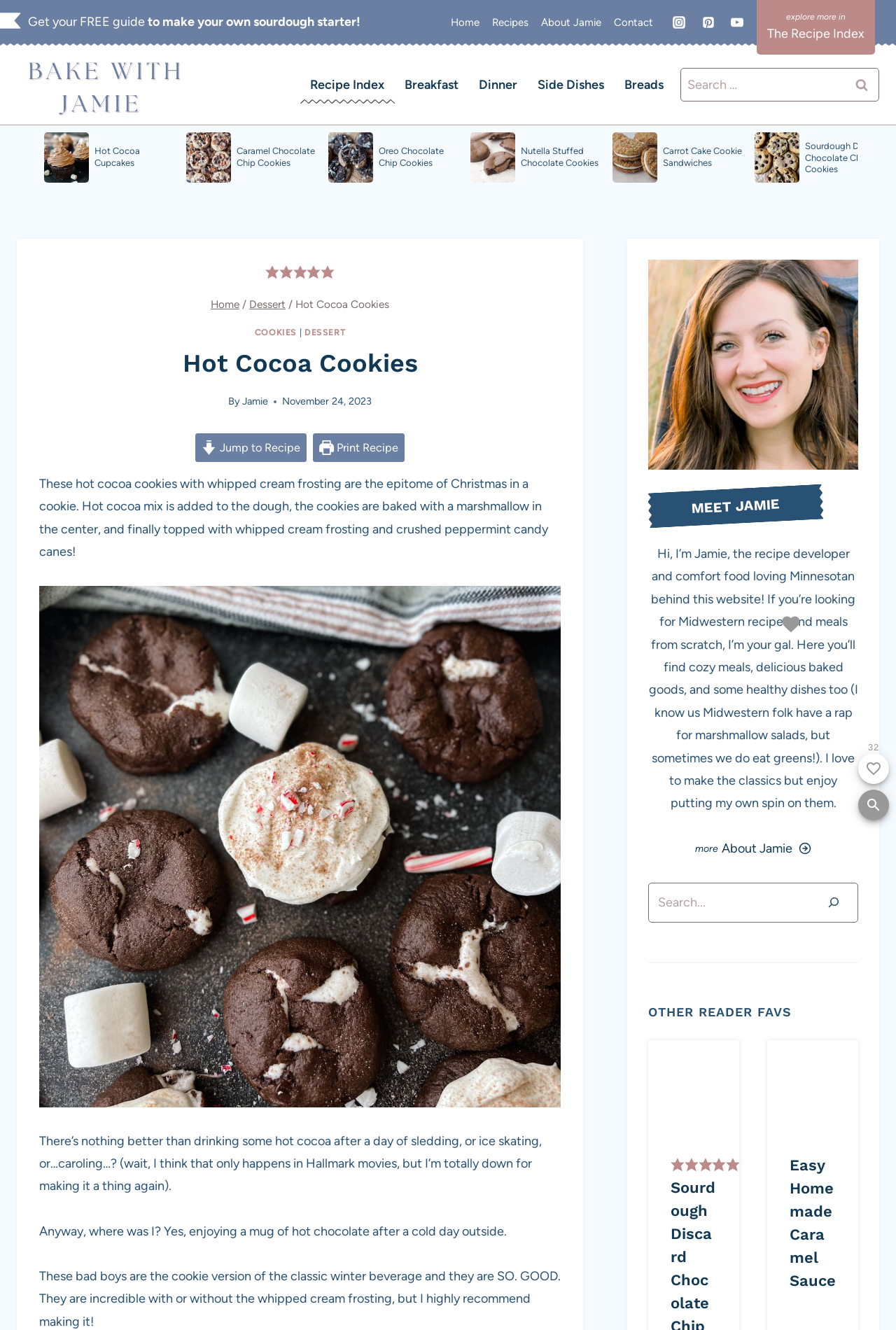Please determine and provide the text content of the webpage's heading.

Hot Cocoa Cookies